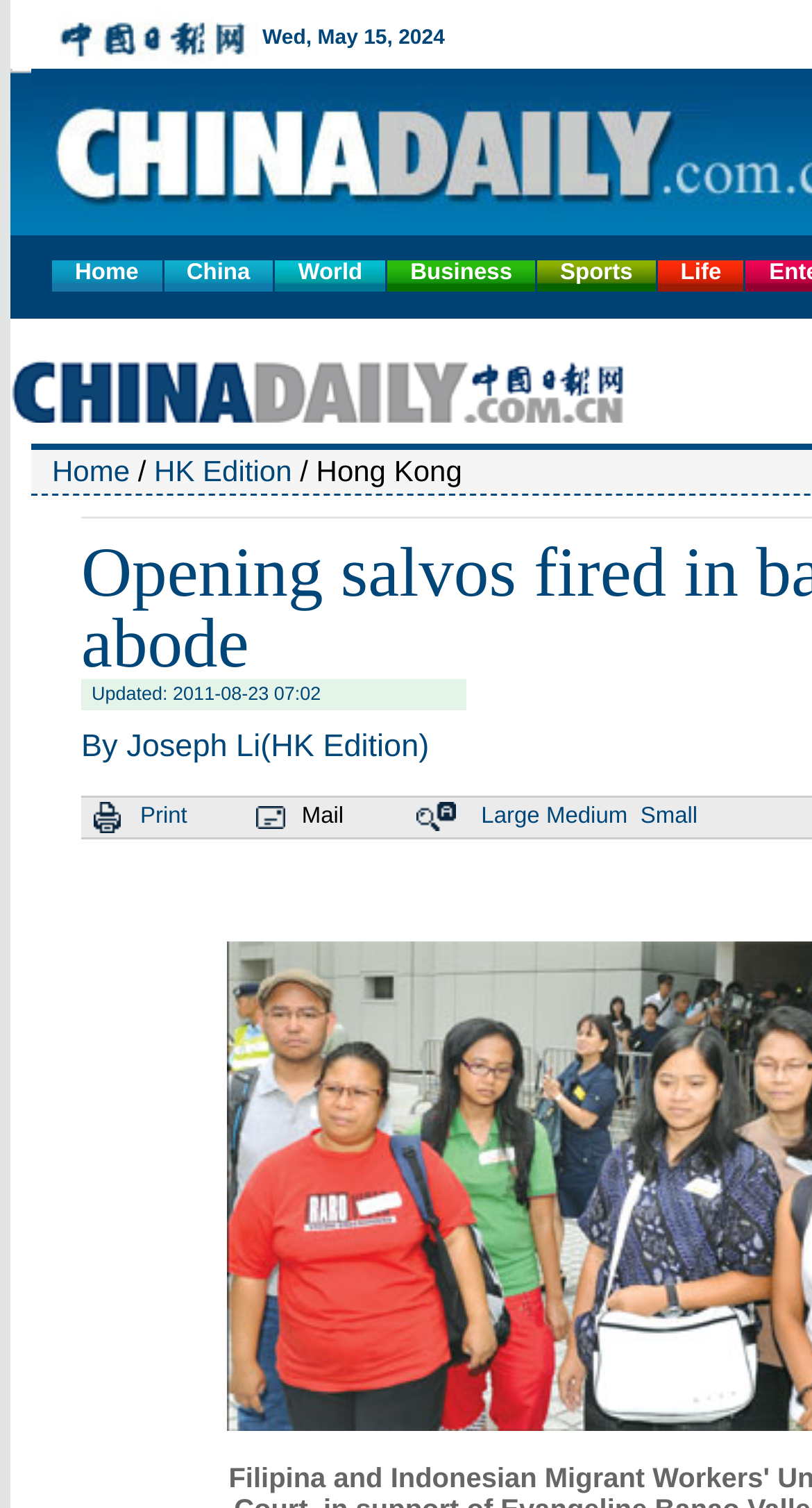Please specify the bounding box coordinates of the region to click in order to perform the following instruction: "view the article in large font".

[0.593, 0.533, 0.665, 0.55]